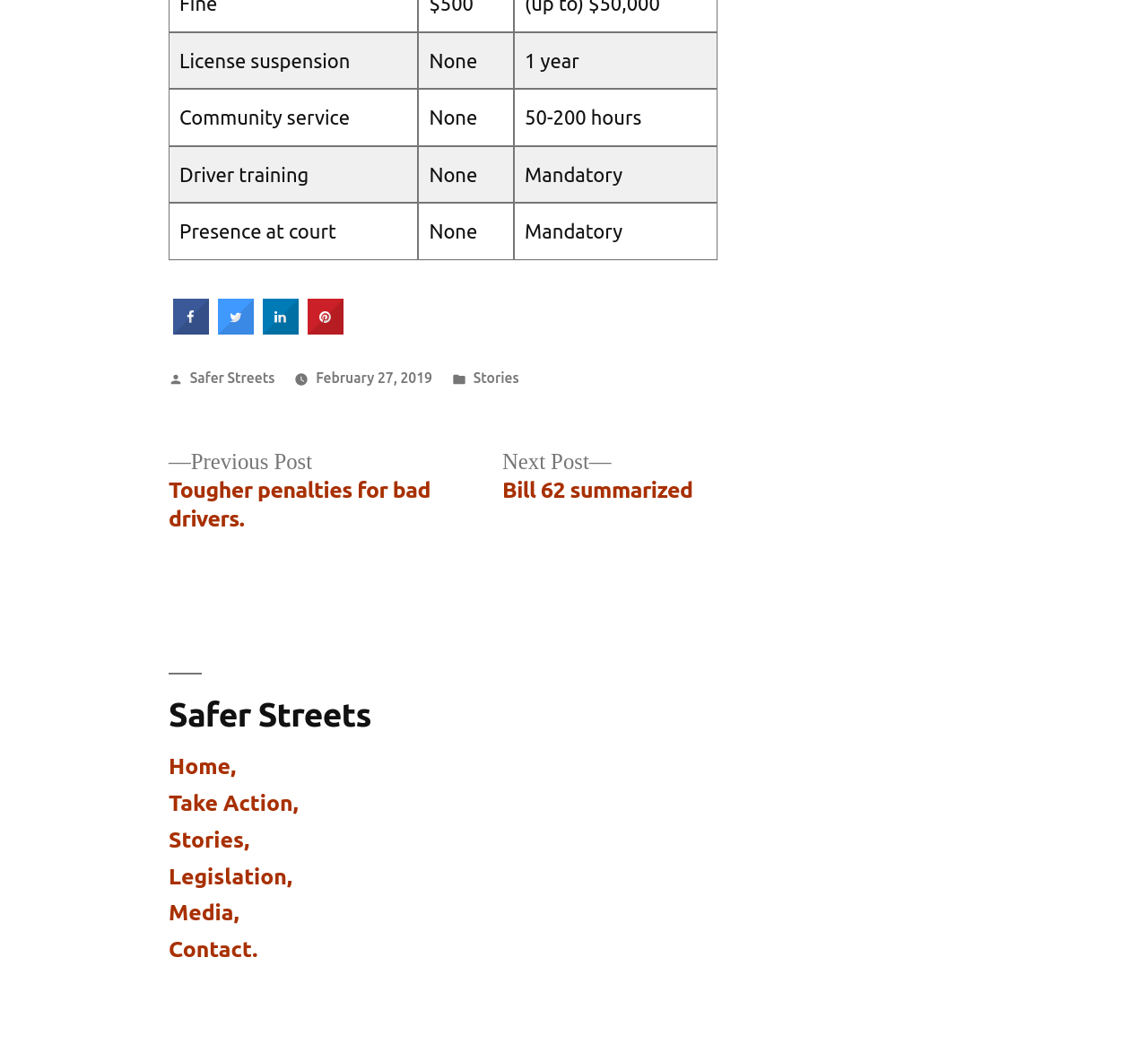Please identify the bounding box coordinates of the region to click in order to complete the given instruction: "Click on the 'Home' link". The coordinates should be four float numbers between 0 and 1, i.e., [left, top, right, bottom].

[0.147, 0.71, 0.206, 0.734]